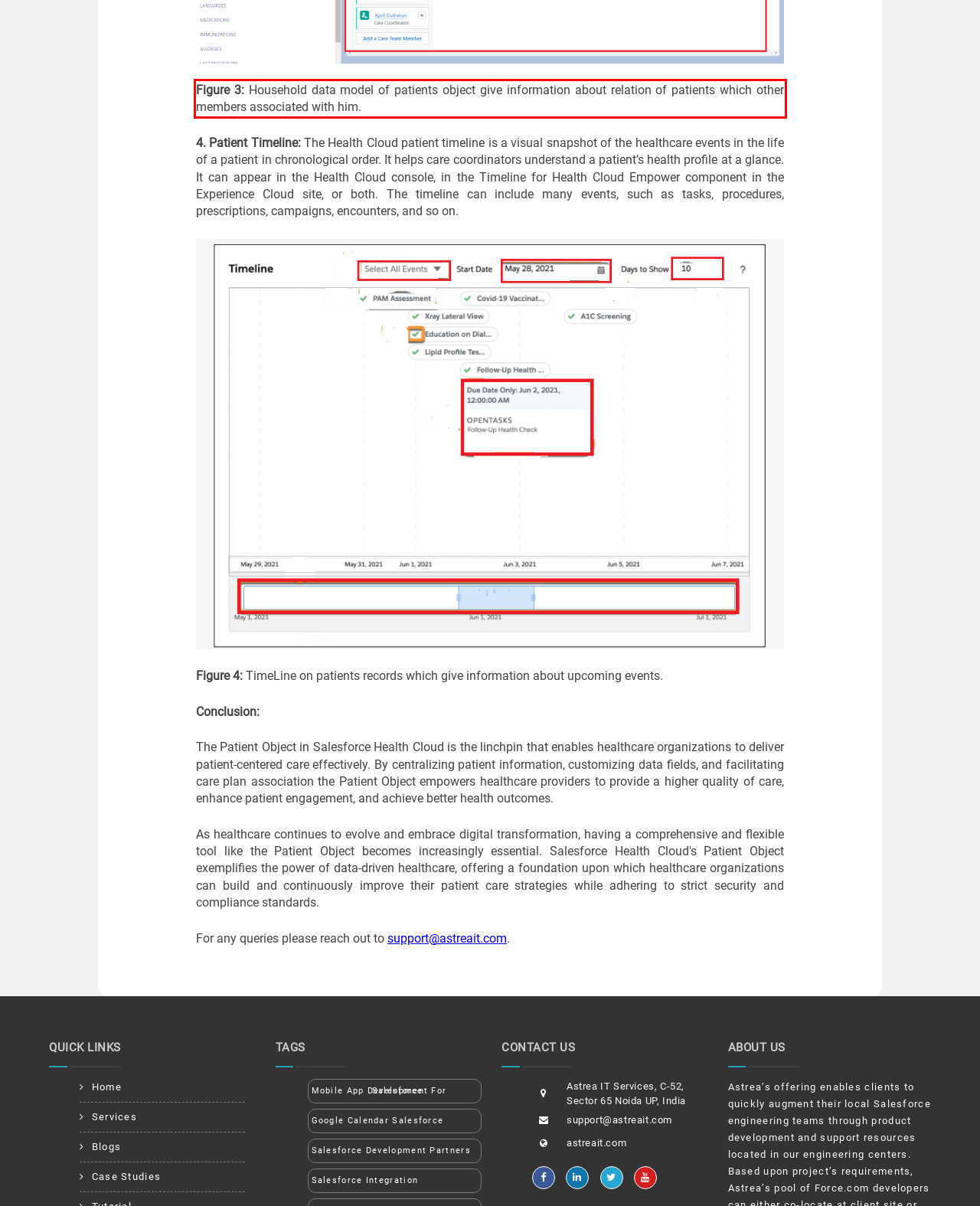Inspect the webpage screenshot that has a red bounding box and use OCR technology to read and display the text inside the red bounding box.

Figure 3: Household data model of patients object give information about relation of patients which other members associated with him.